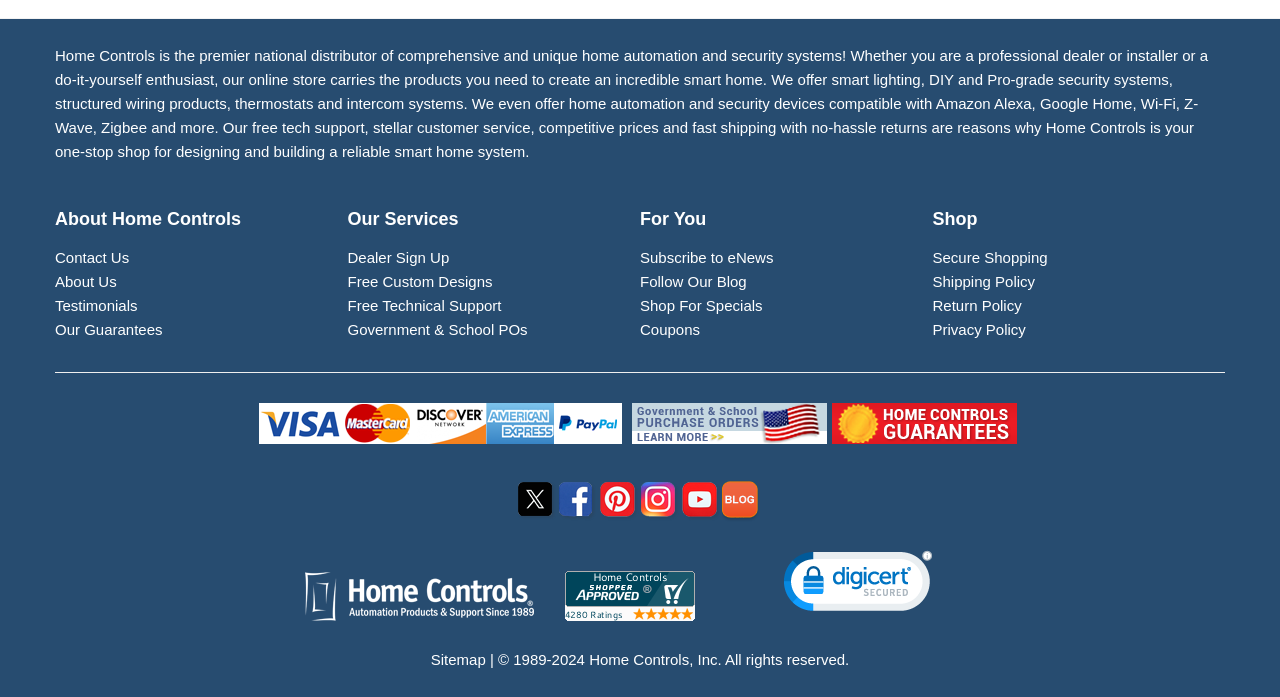Pinpoint the bounding box coordinates of the area that must be clicked to complete this instruction: "Follow Home Controls on Facebook".

[0.436, 0.73, 0.468, 0.754]